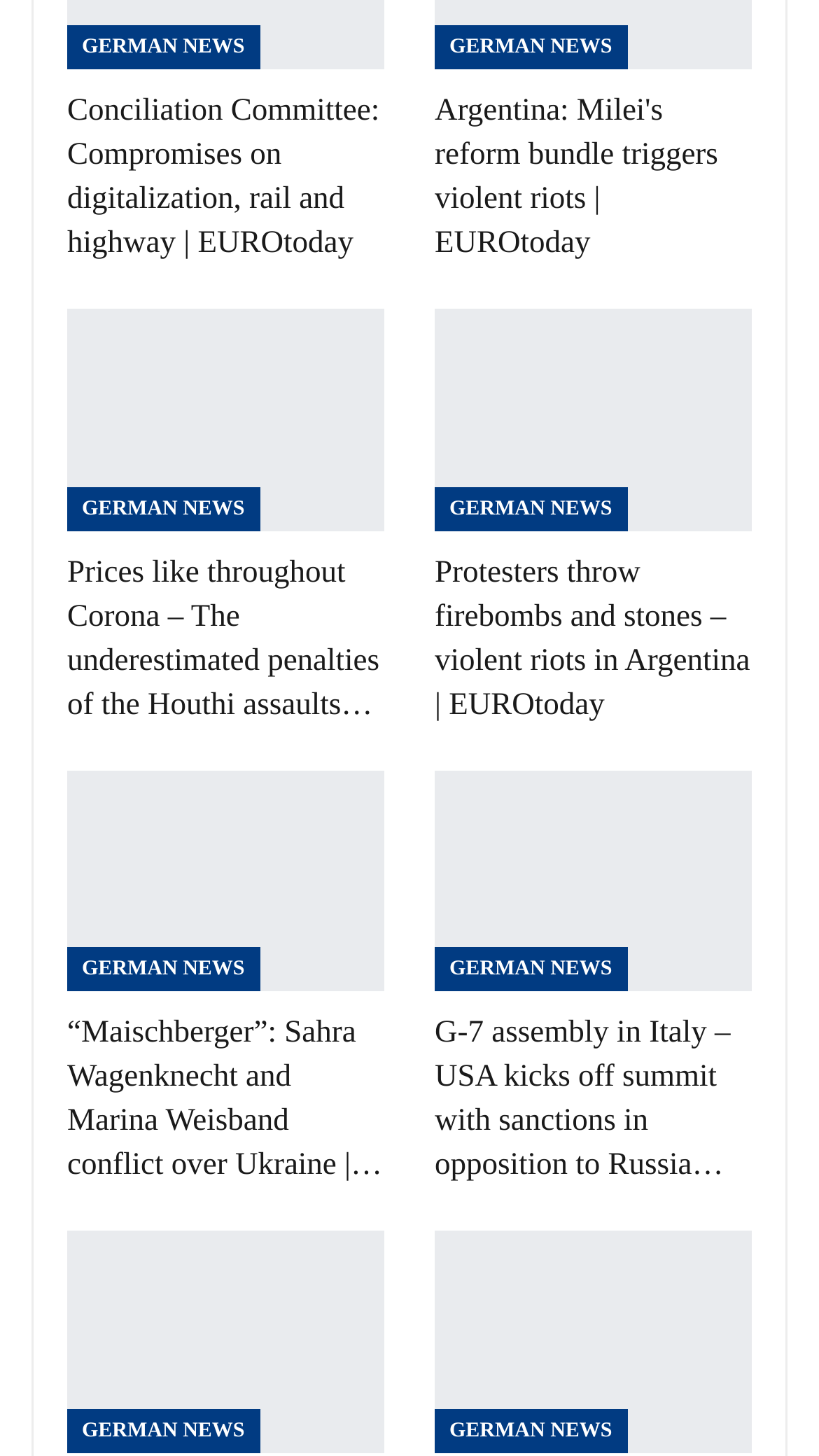Answer succinctly with a single word or phrase:
What is the category of news on the left side?

German News